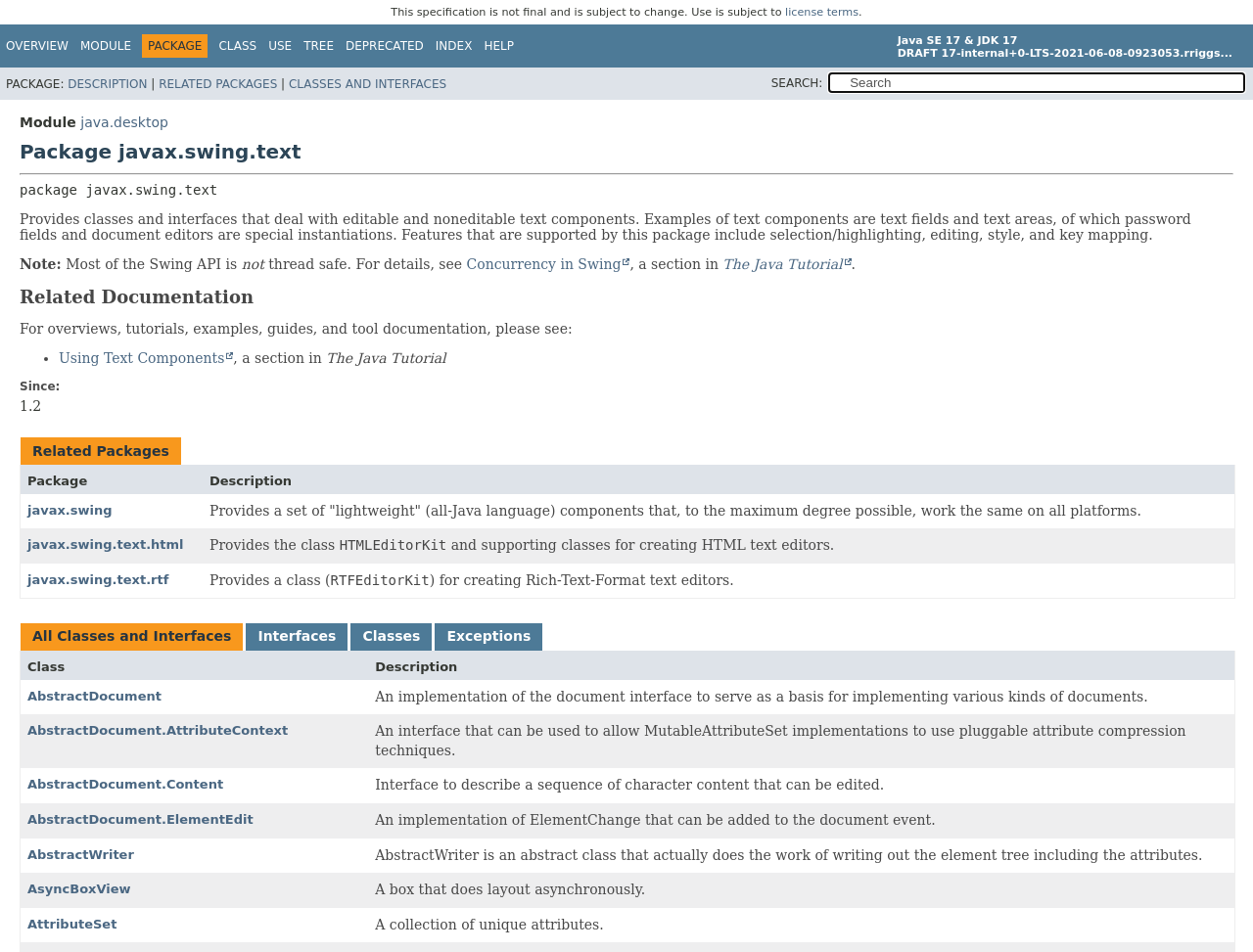Determine the bounding box coordinates for the area that needs to be clicked to fulfill this task: "Visit the WordPress.org website". The coordinates must be given as four float numbers between 0 and 1, i.e., [left, top, right, bottom].

None